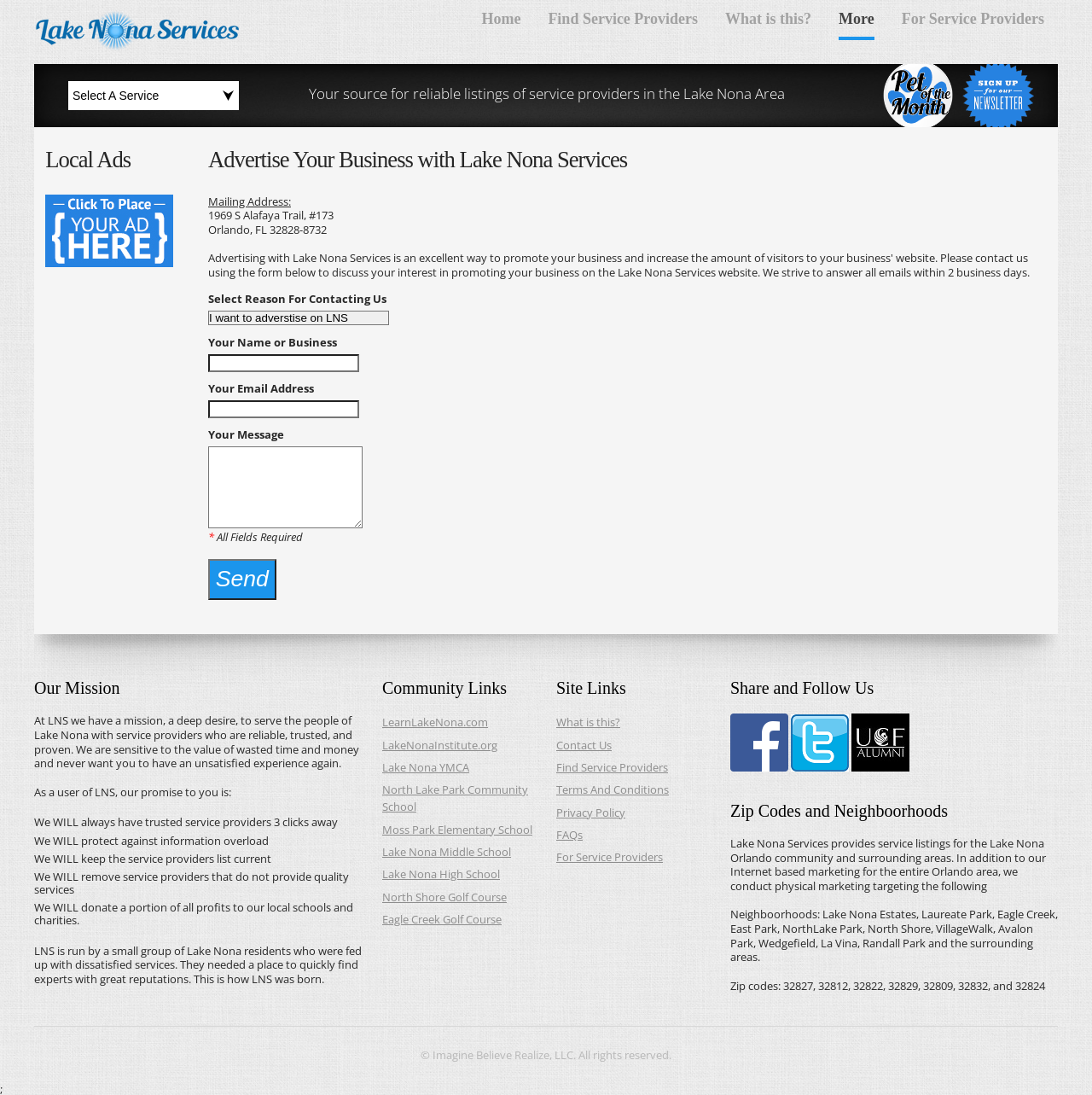Identify the bounding box of the HTML element described as: "Lake Nona High School".

[0.35, 0.793, 0.458, 0.807]